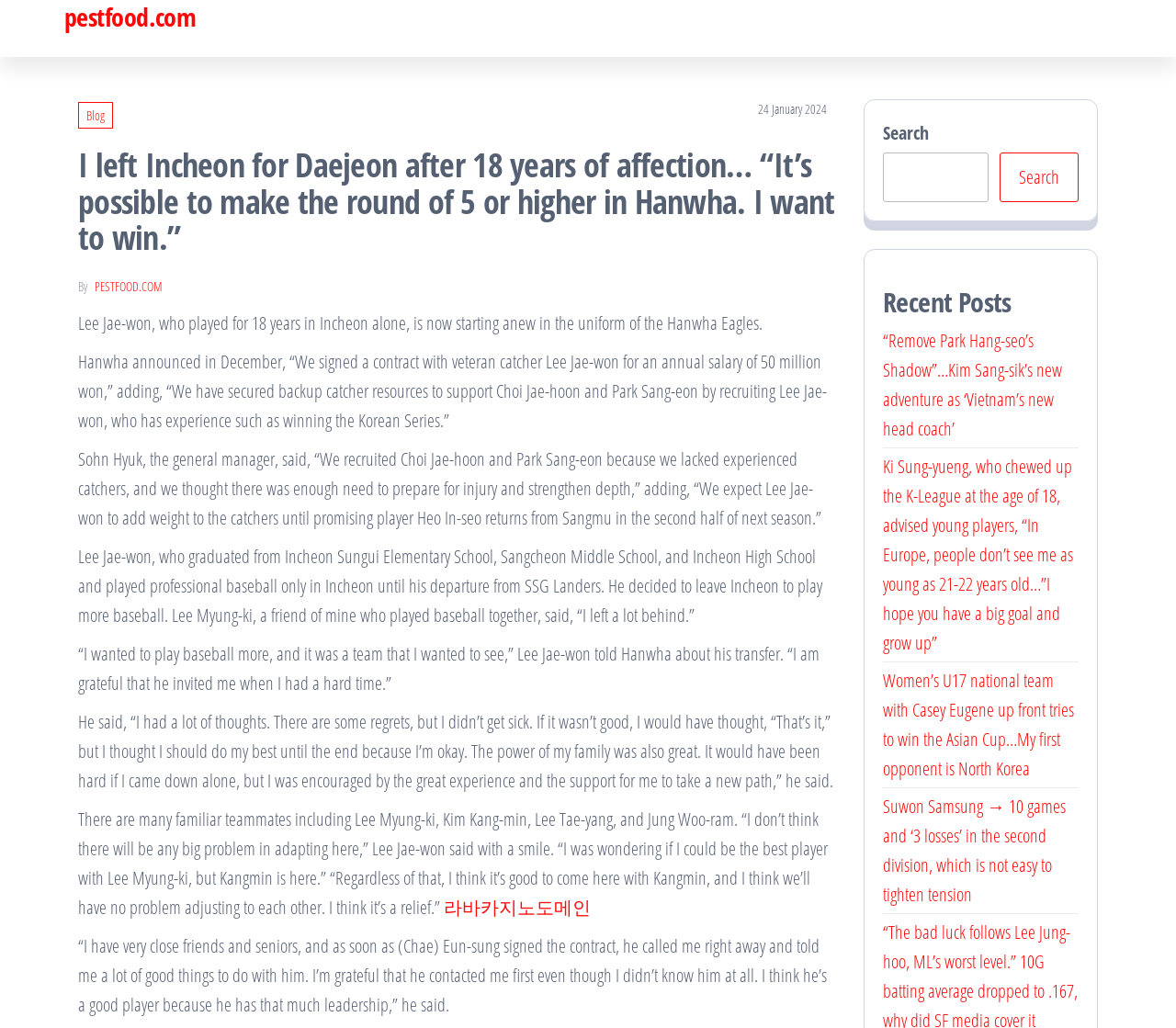What is the name of the school Lee Jae-won graduated from?
Based on the image content, provide your answer in one word or a short phrase.

Incheon High School